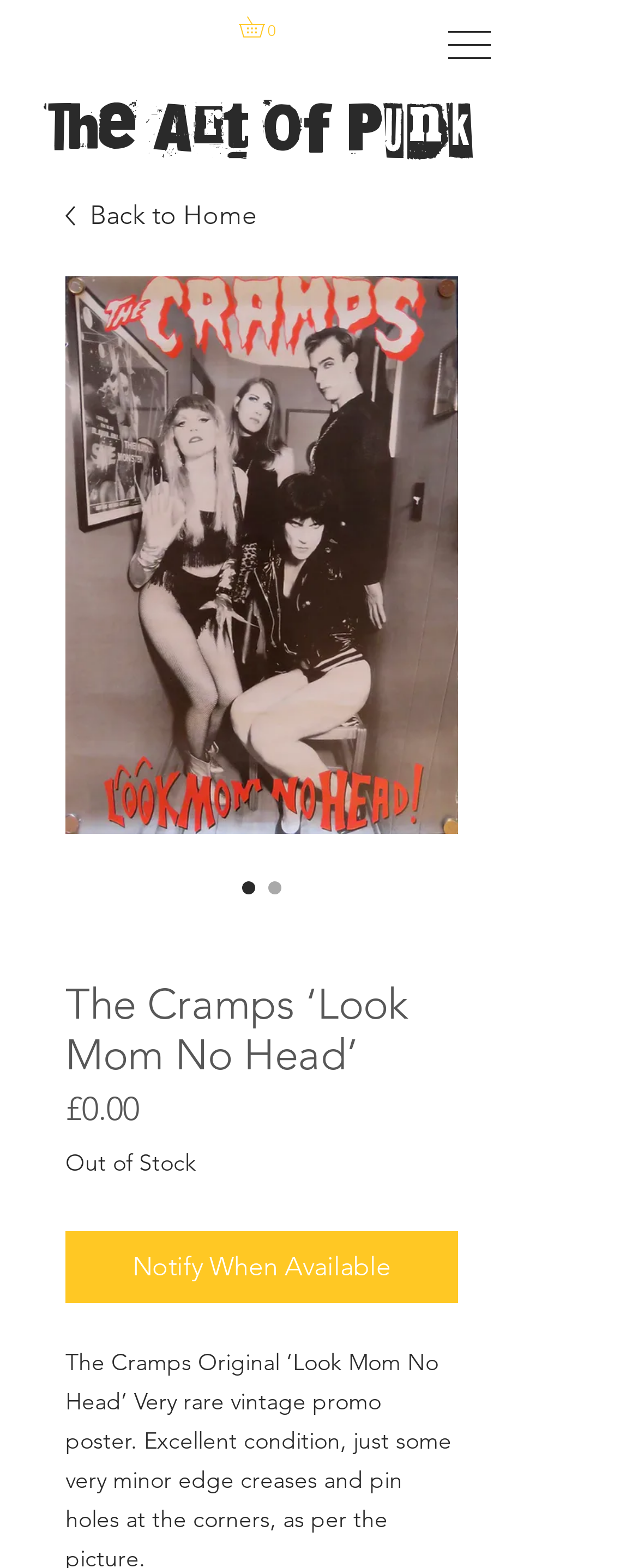Identify the main heading of the webpage and provide its text content.

The Cramps ‘Look Mom No Head’